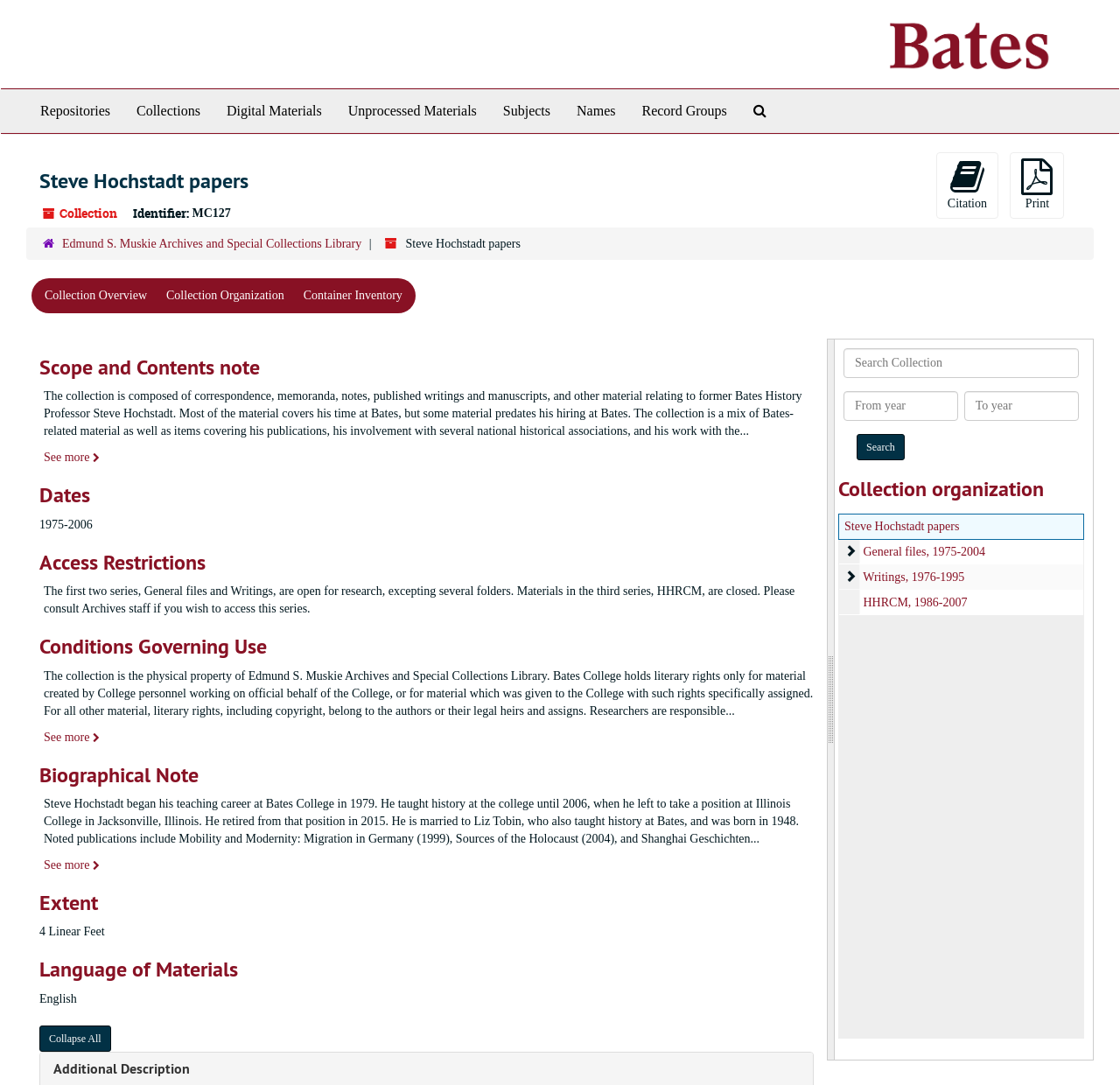Provide a brief response to the question below using a single word or phrase: 
What are the three series in the collection organization?

General files, Writings, HHRCM